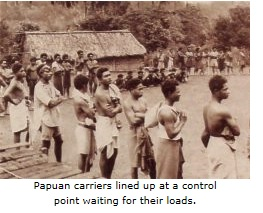Please provide a one-word or short phrase answer to the question:
What is the significance of the Papuan carriers' role in the war?

Providing supplies to the frontline